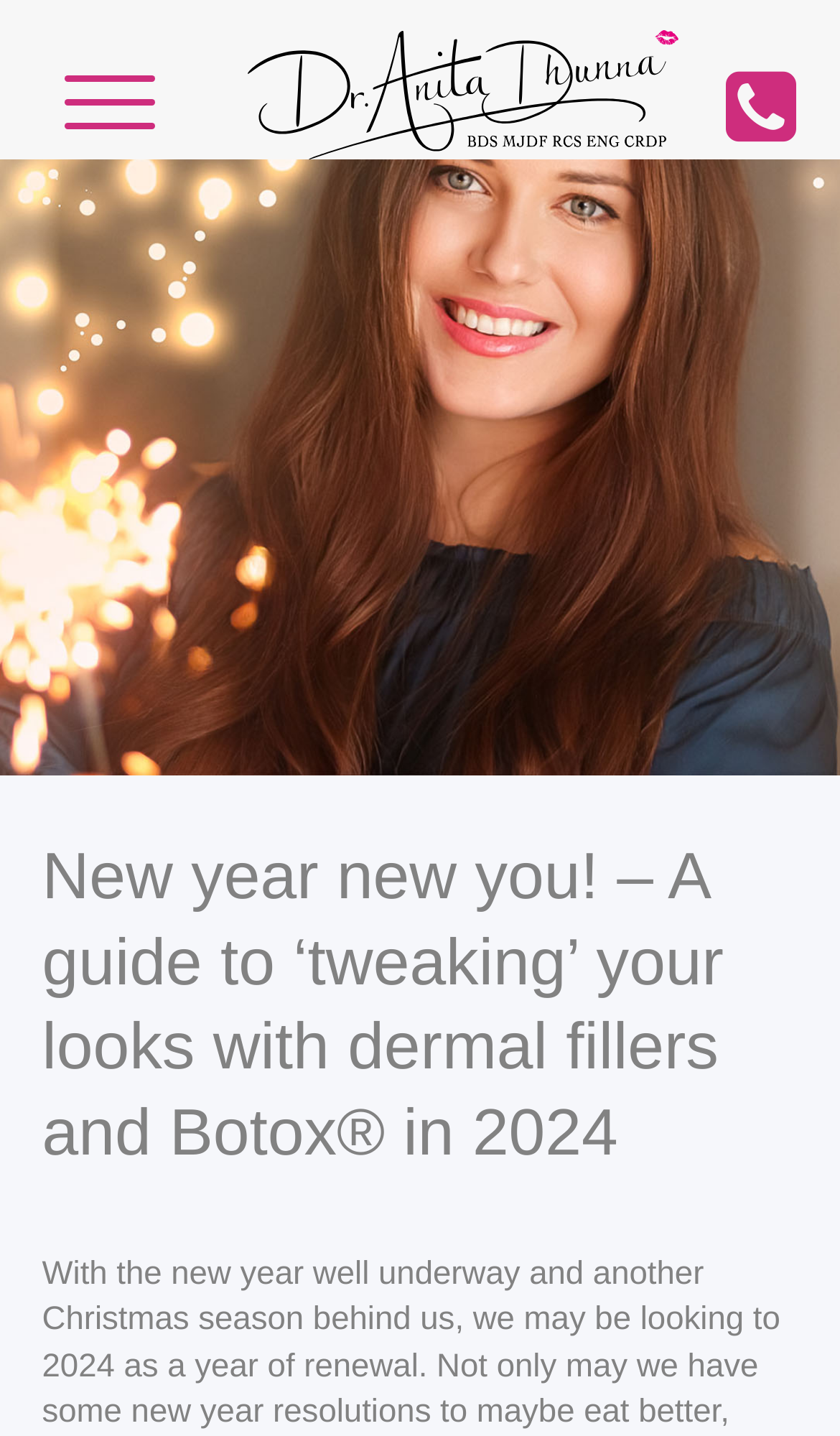Consider the image and give a detailed and elaborate answer to the question: 
What is the icon on the right side of the webpage?

I found the icon with the description '' and its corresponding bounding box coordinates [0.864, 0.045, 0.949, 0.108]. This icon is likely a social media or contact icon, but its exact meaning is not specified.